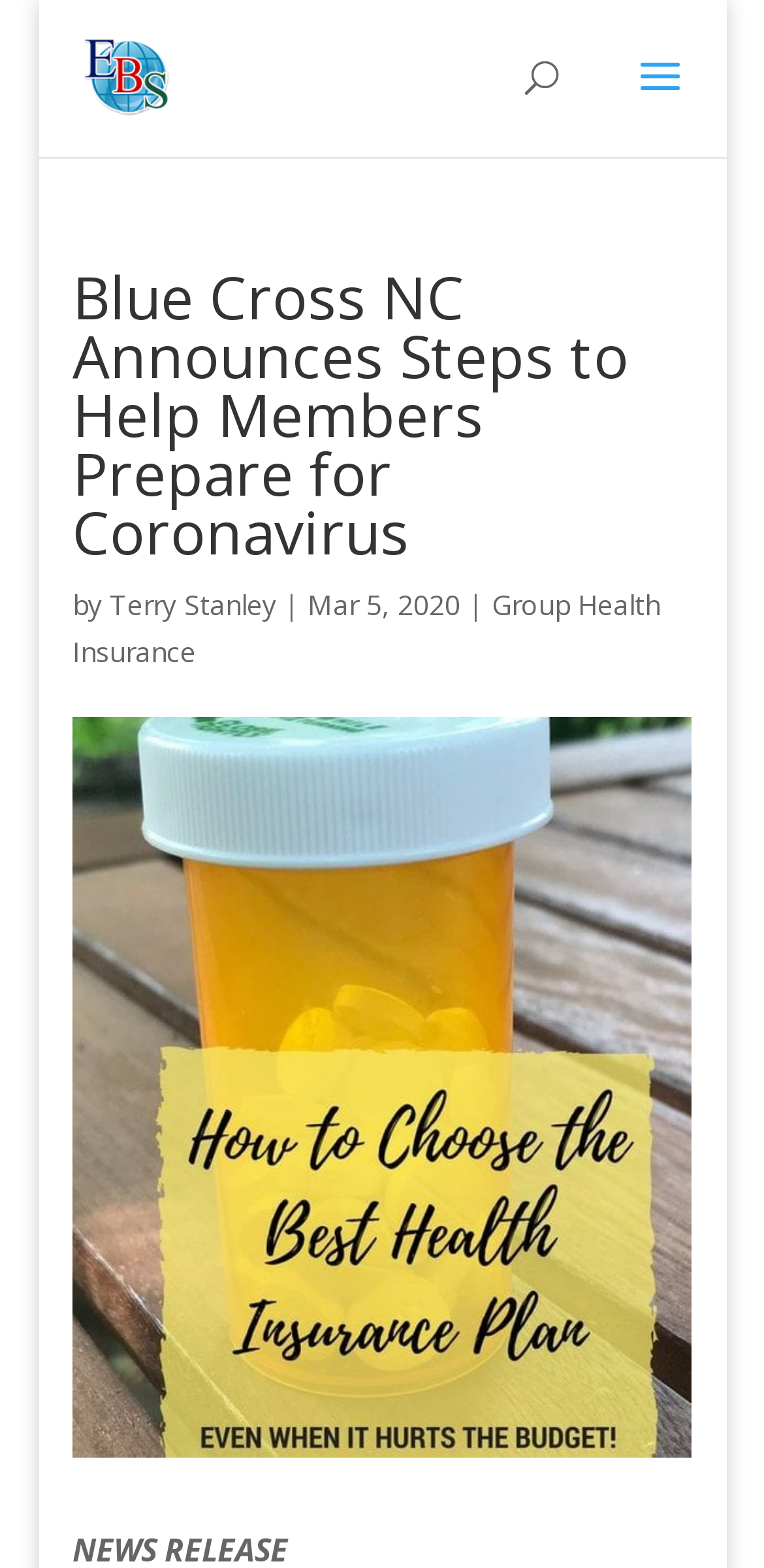Locate the heading on the webpage and return its text.

Blue Cross NC Announces Steps to Help Members Prepare for Coronavirus